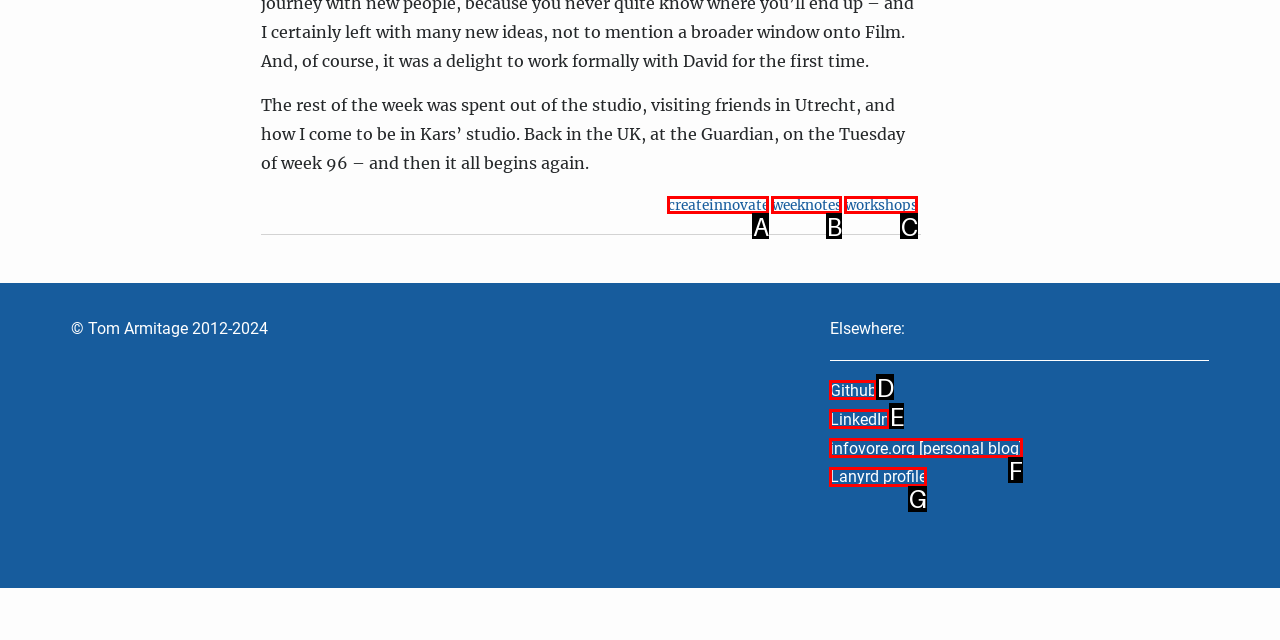Which option aligns with the description: createinnovate? Respond by selecting the correct letter.

A